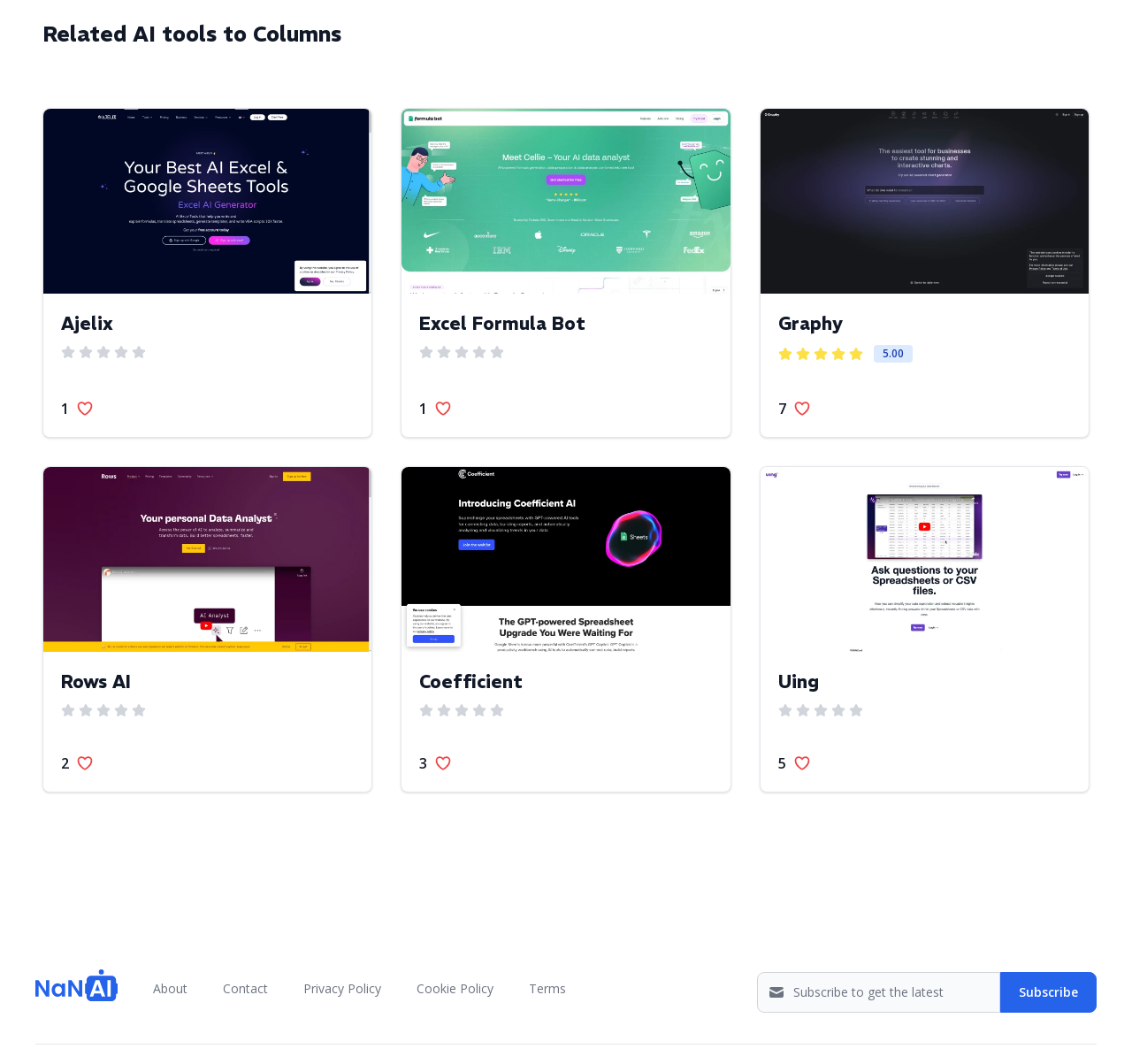Determine the bounding box coordinates for the area that should be clicked to carry out the following instruction: "Click on the Subscribe button".

[0.884, 0.914, 0.969, 0.952]